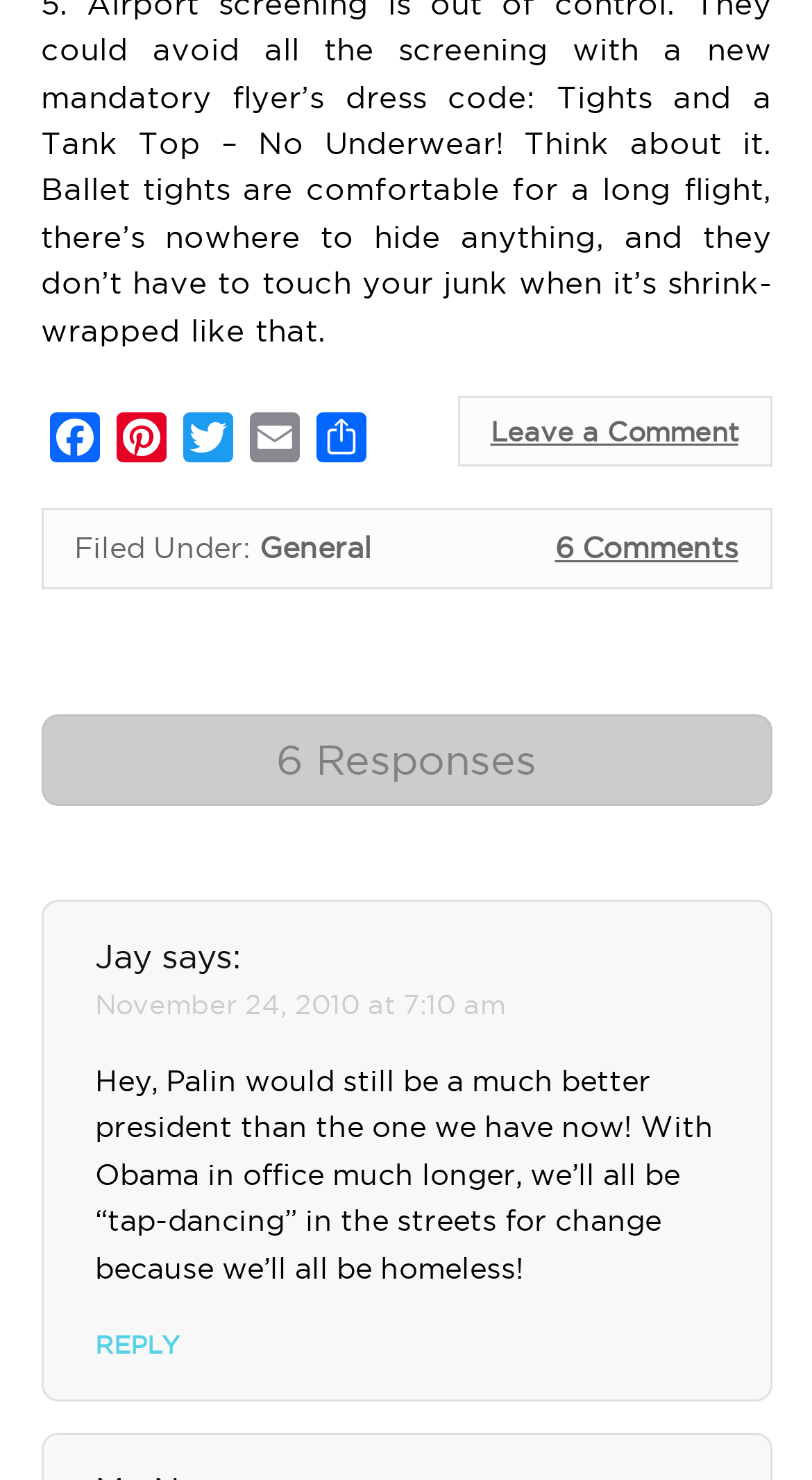What is the category of the article?
Please give a detailed and elaborate answer to the question.

The category of the article can be found in the footer section, where it is mentioned as 'Filed Under:' followed by the link 'General'.